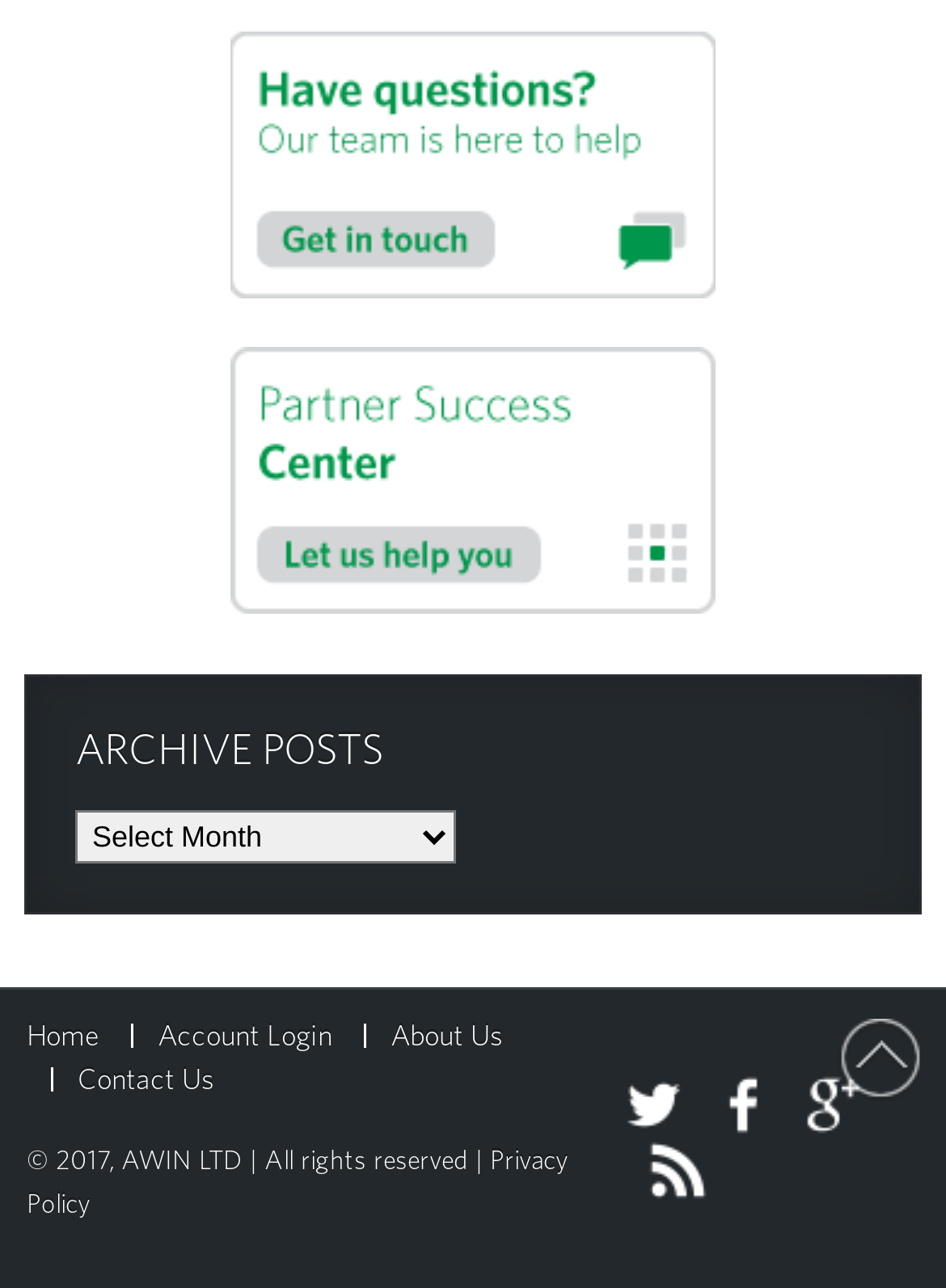Determine the bounding box coordinates of the clickable element to achieve the following action: 'Call the phone number 281-646-9929'. Provide the coordinates as four float values between 0 and 1, formatted as [left, top, right, bottom].

None